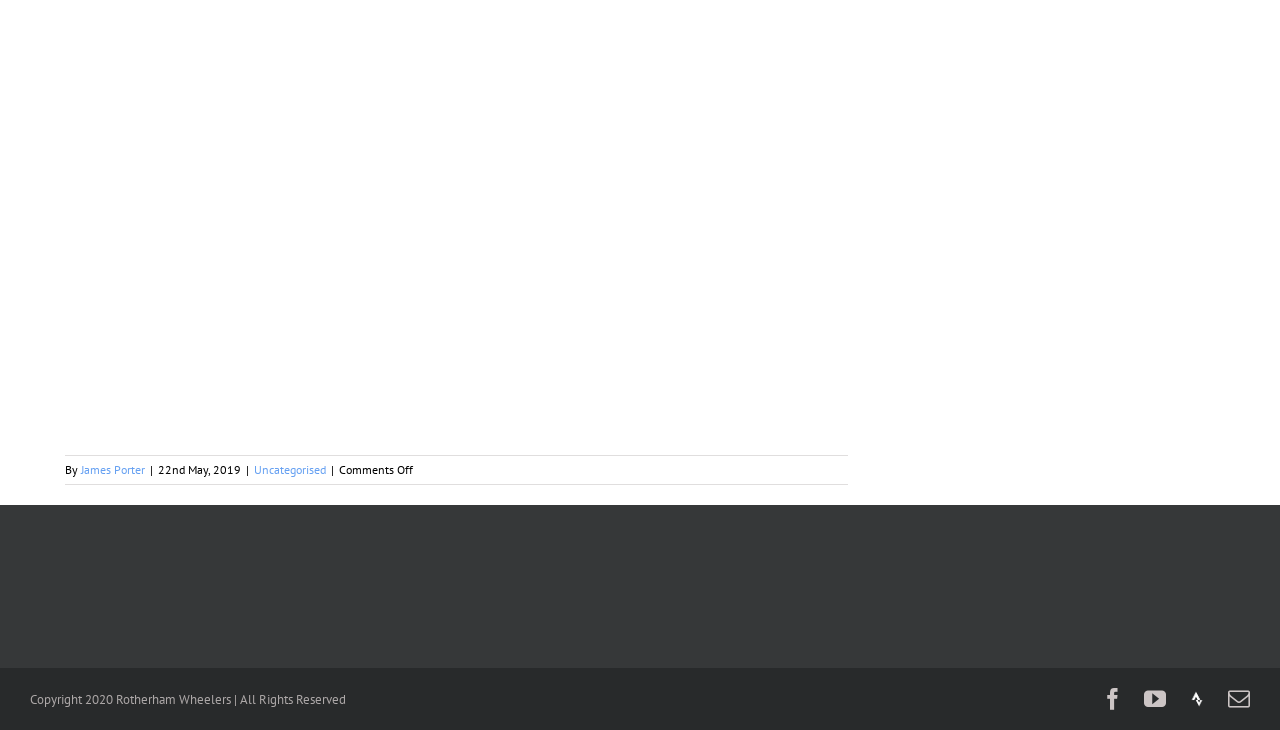Who wrote the article?
Refer to the image and provide a one-word or short phrase answer.

James Porter